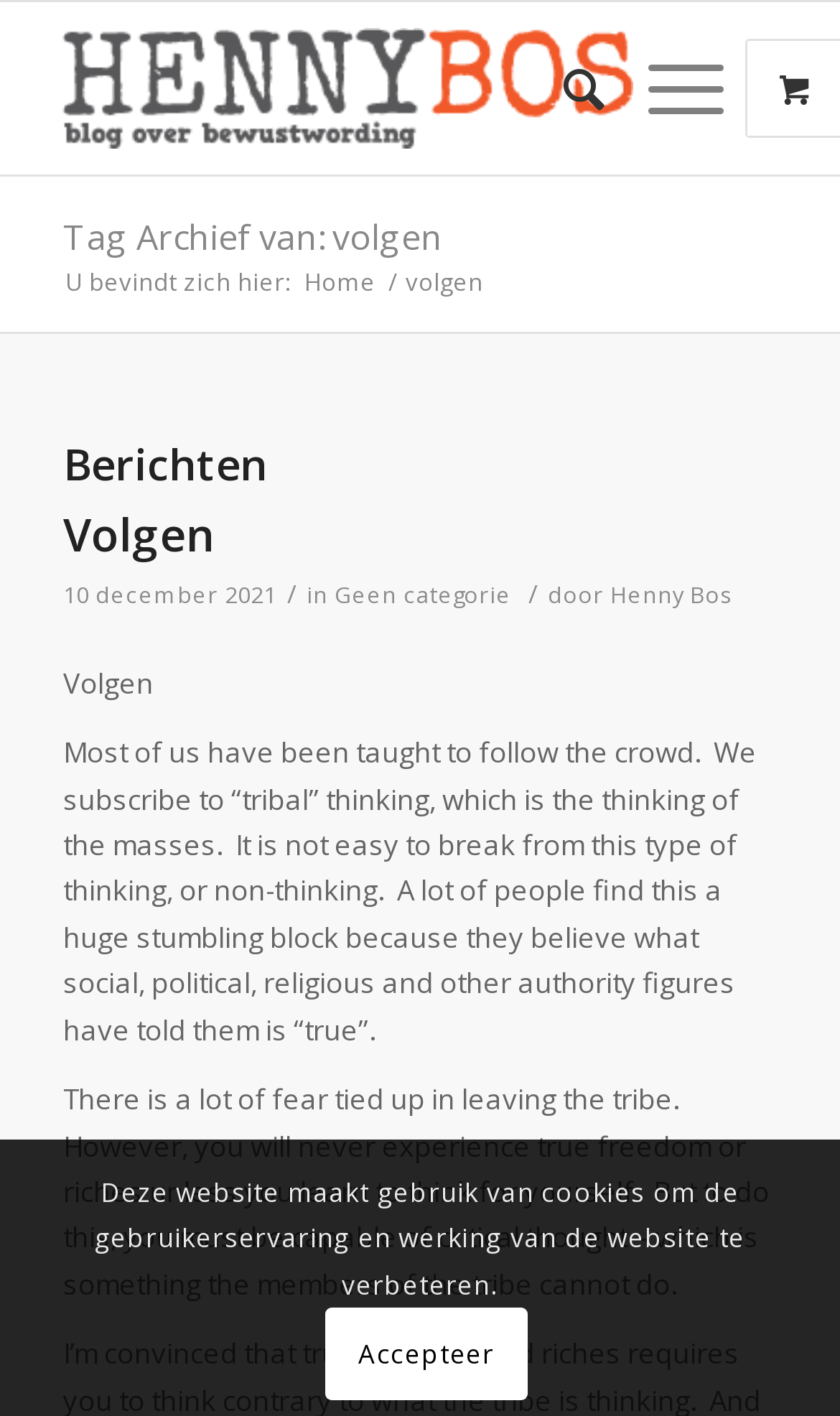What is the category of the blog post 'Volgen'?
Please use the visual content to give a single word or phrase answer.

Geen categorie